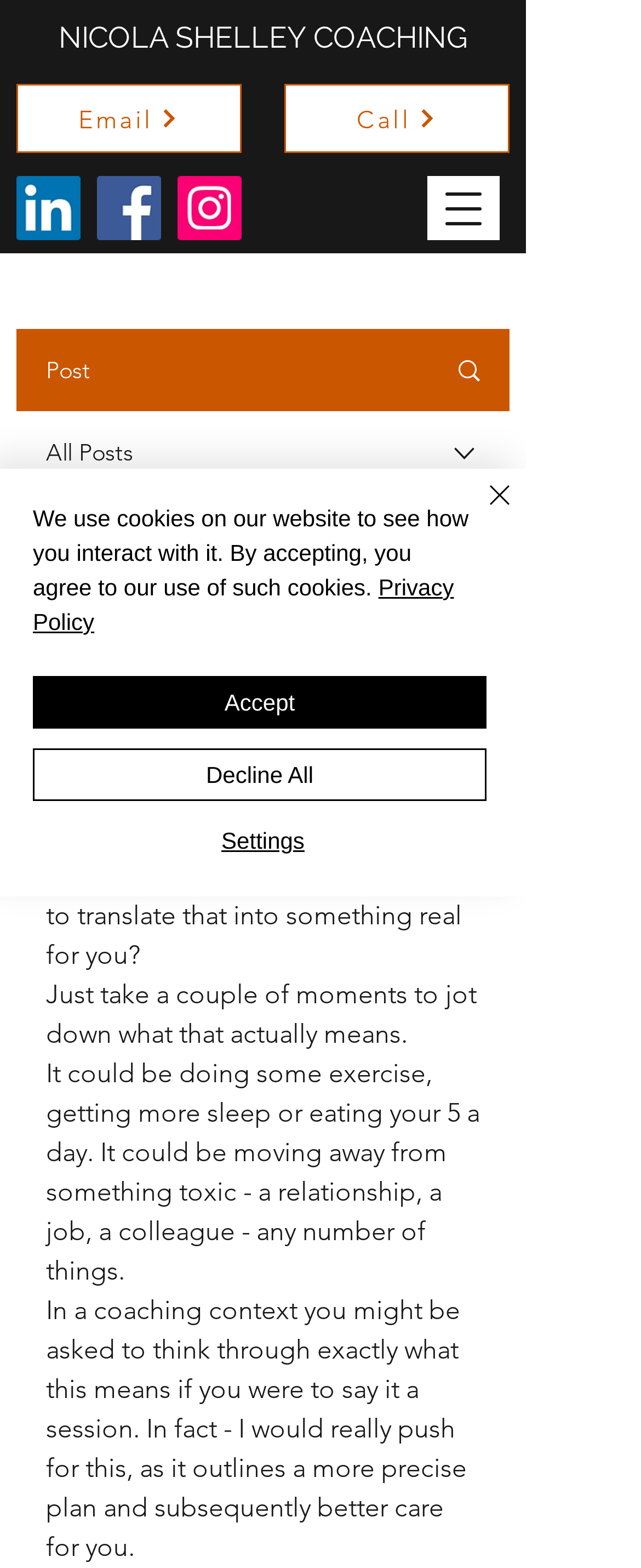Please analyze the image and give a detailed answer to the question:
How many buttons are present in the navigation menu?

The navigation menu is accessible by clicking the 'Open navigation menu' button. It contains four buttons: 'Post', 'All Posts', 'More actions', and a combobox with a dropdown menu.